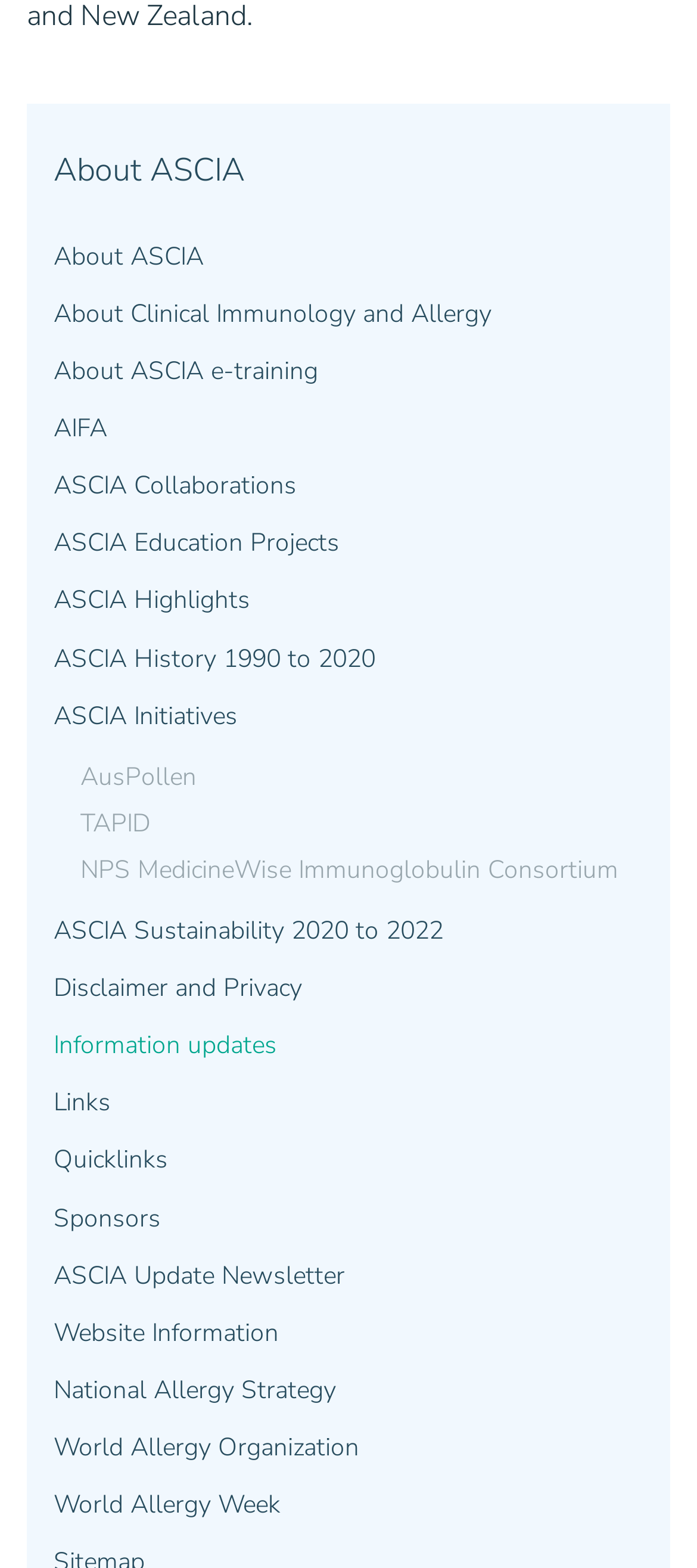Are there any headings on this webpage?
From the image, respond with a single word or phrase.

Yes